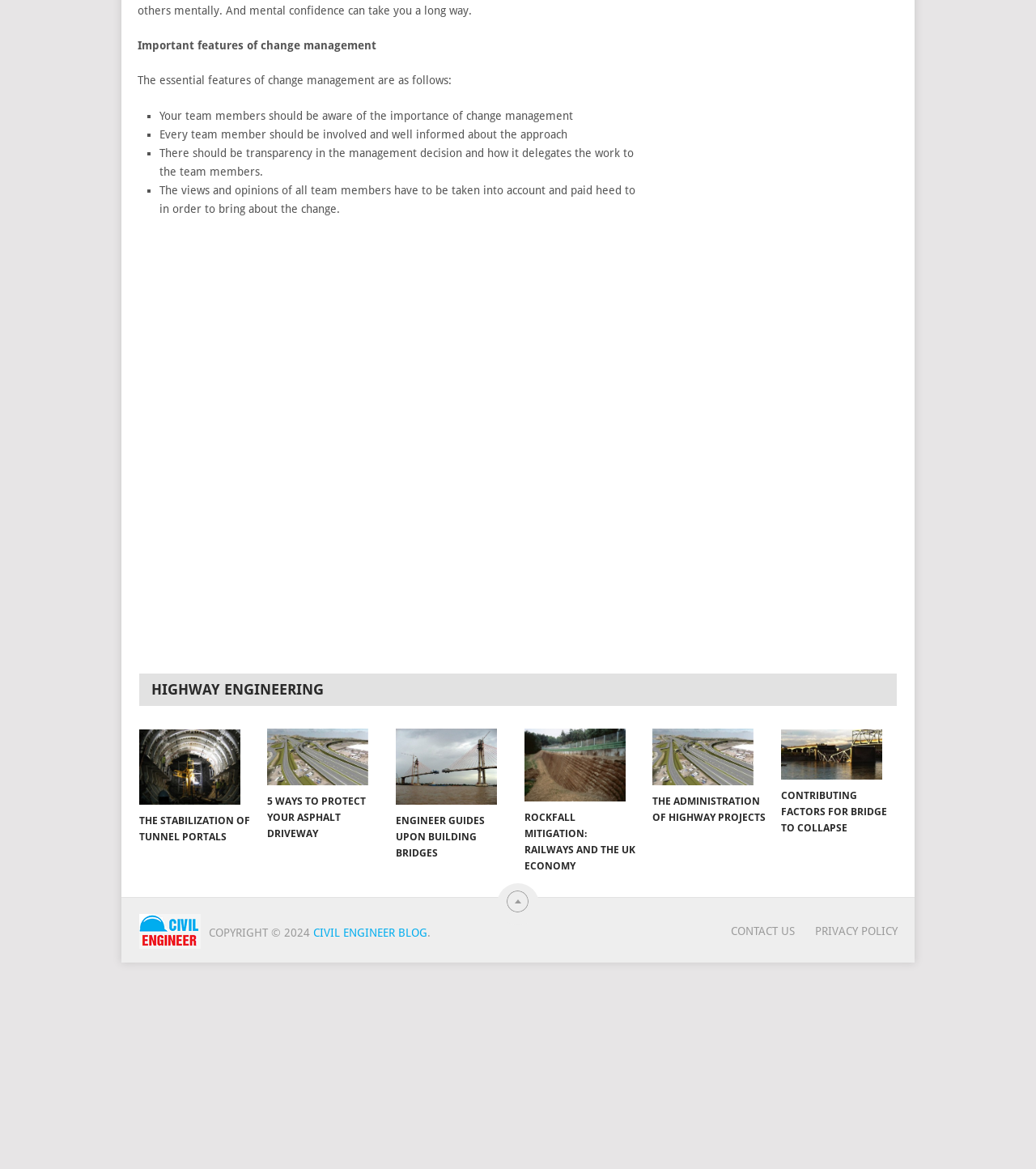What is the purpose of the 'CONTACT US' link?
Carefully analyze the image and provide a detailed answer to the question.

The 'CONTACT US' link is likely provided for visitors to contact the website owner or administrator, possibly to ask questions, provide feedback, or request information.